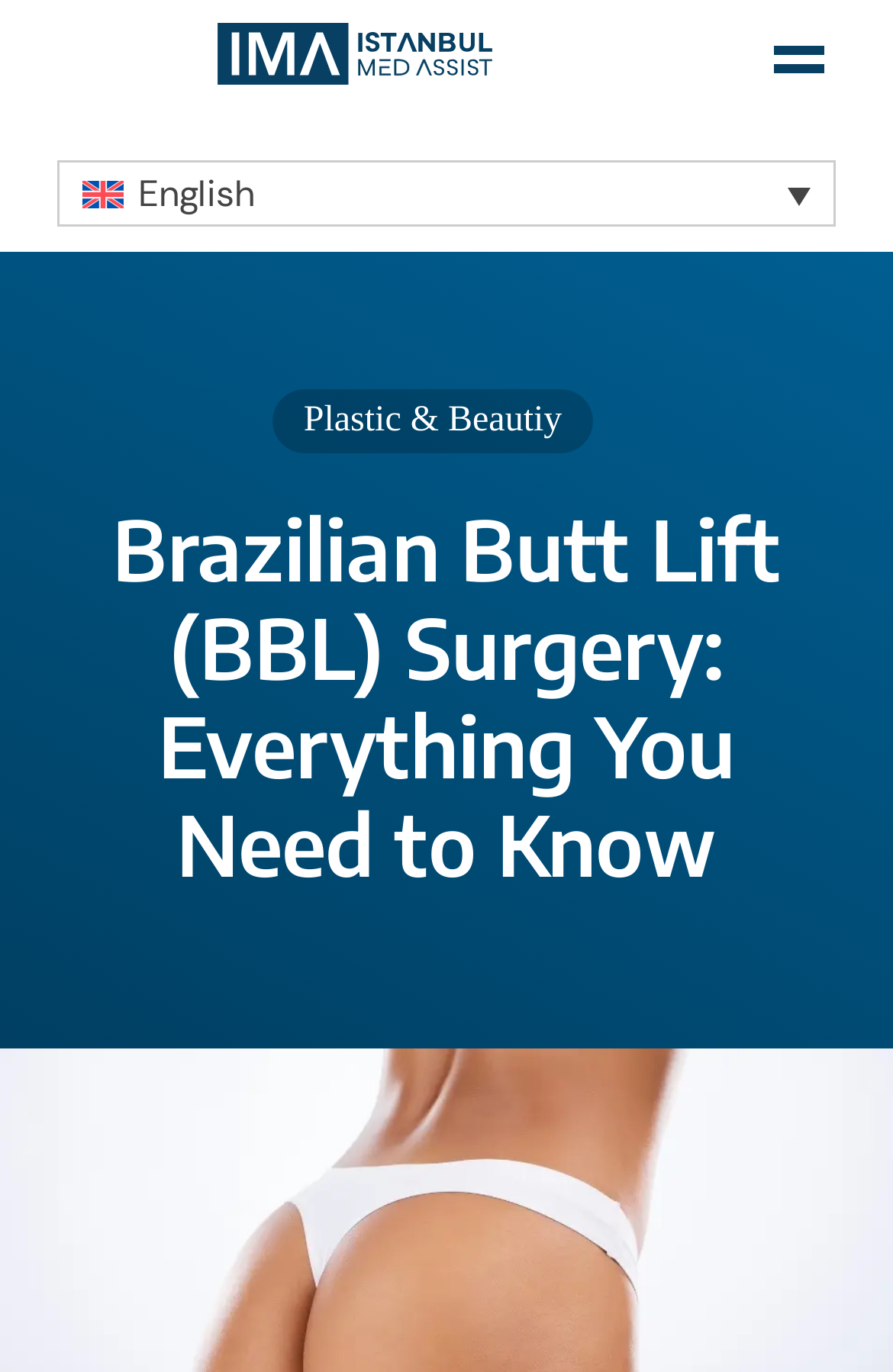Refer to the image and answer the question with as much detail as possible: What is the category of the procedure described on the webpage?

The category of the procedure described on the webpage is indicated by a link at the top right corner of the webpage, which says 'Plastic & Beauty', suggesting that the Brazilian Butt Lift (BBL) surgery falls under this category.